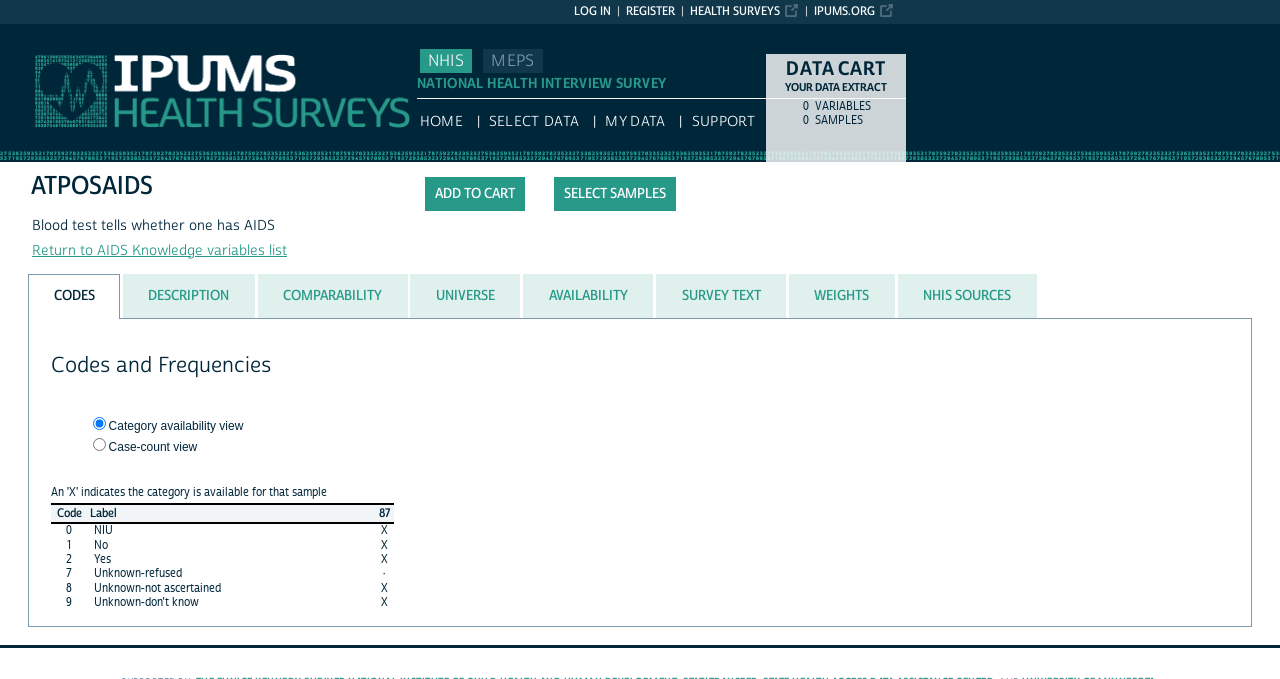Identify the bounding box for the described UI element: "ipums.org".

[0.636, 0.004, 0.698, 0.028]